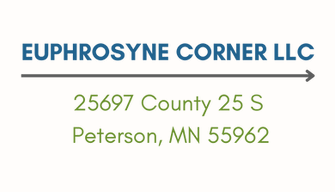Refer to the image and provide an in-depth answer to the question: 
What is the zip code of the address?

The address '25697 County 25 S, Peterson, MN 55962' has a zip code of '55962', which is clearly stated in a clean, modern font.